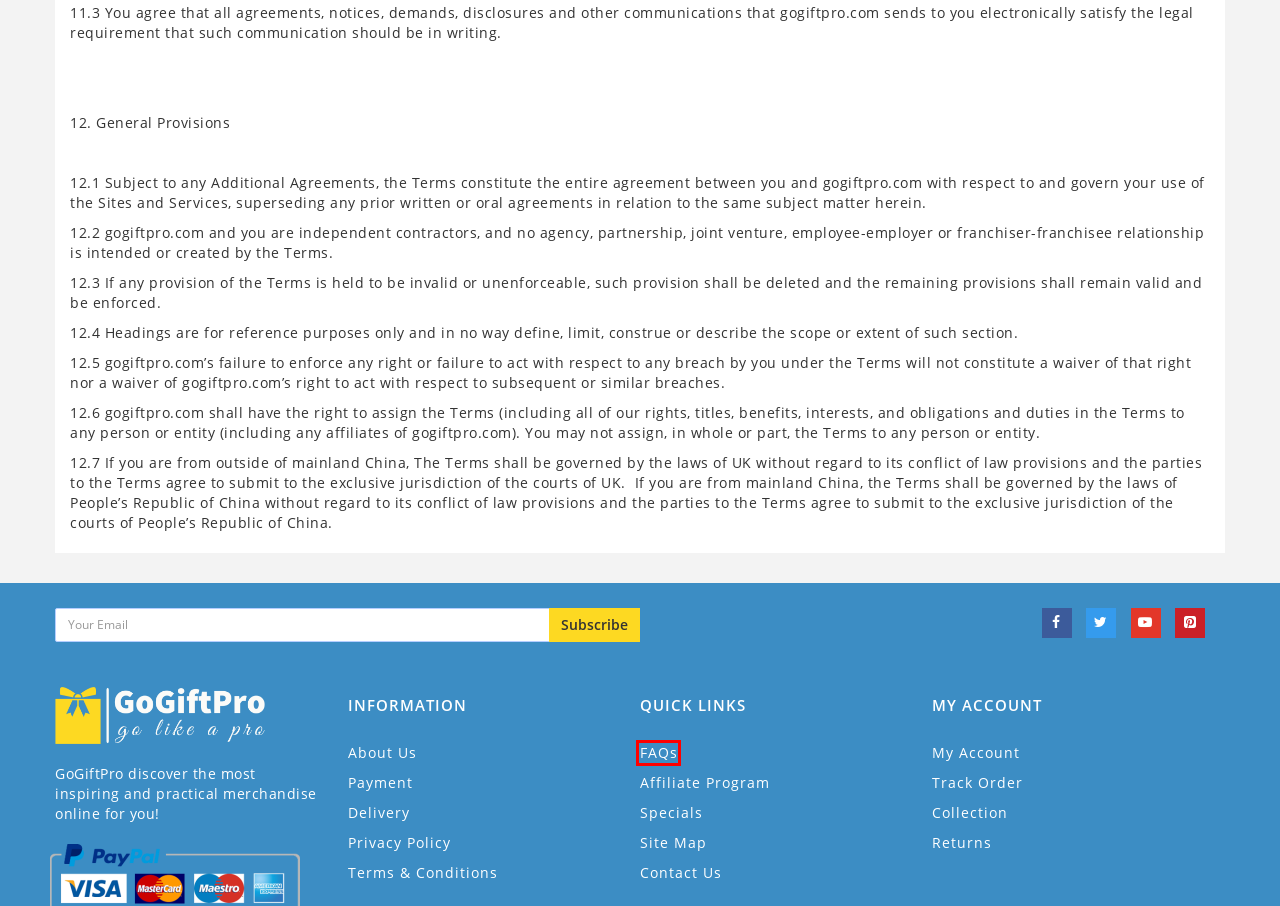Examine the screenshot of a webpage featuring a red bounding box and identify the best matching webpage description for the new page that results from clicking the element within the box. Here are the options:
A. Payment
B. Privacy Policy
C. Delivery
D. Site Map
E. FAQ
F. About Us
G. Special Offers
H. Contact Us

E